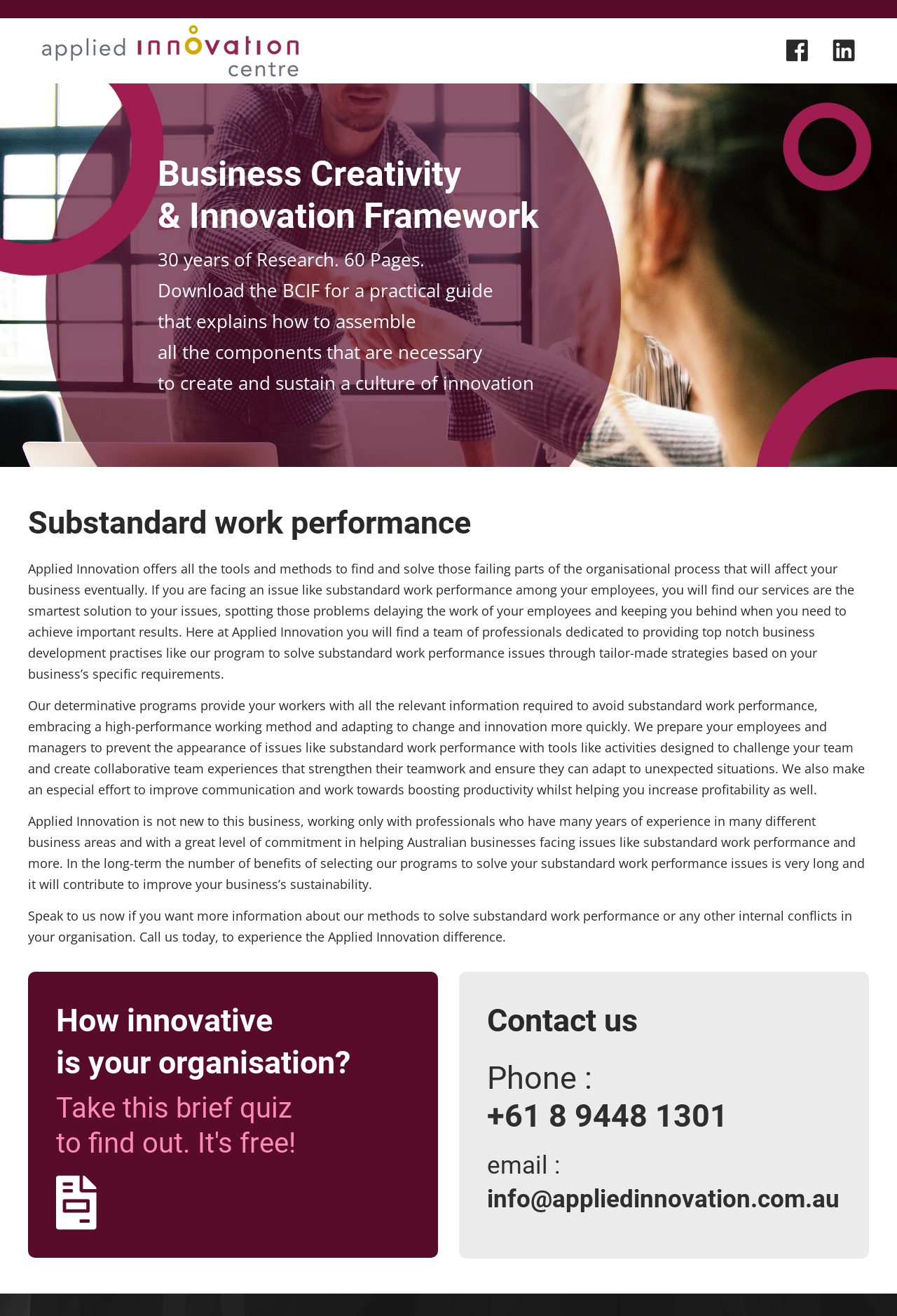Please answer the following question using a single word or phrase: 
What is the main topic of this webpage?

Substandard work performance